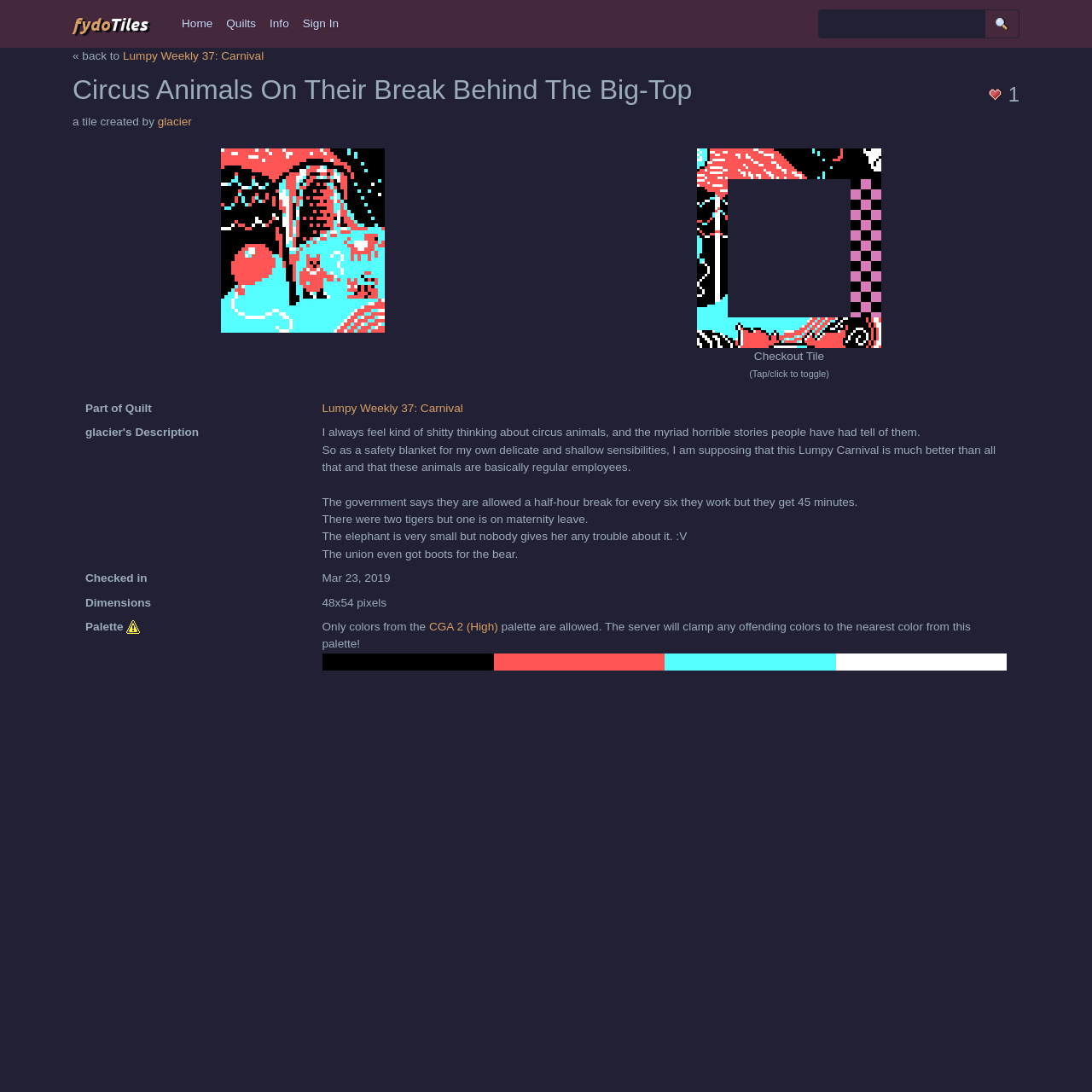Give a one-word or short-phrase answer to the following question: 
Who created the tile?

glacier